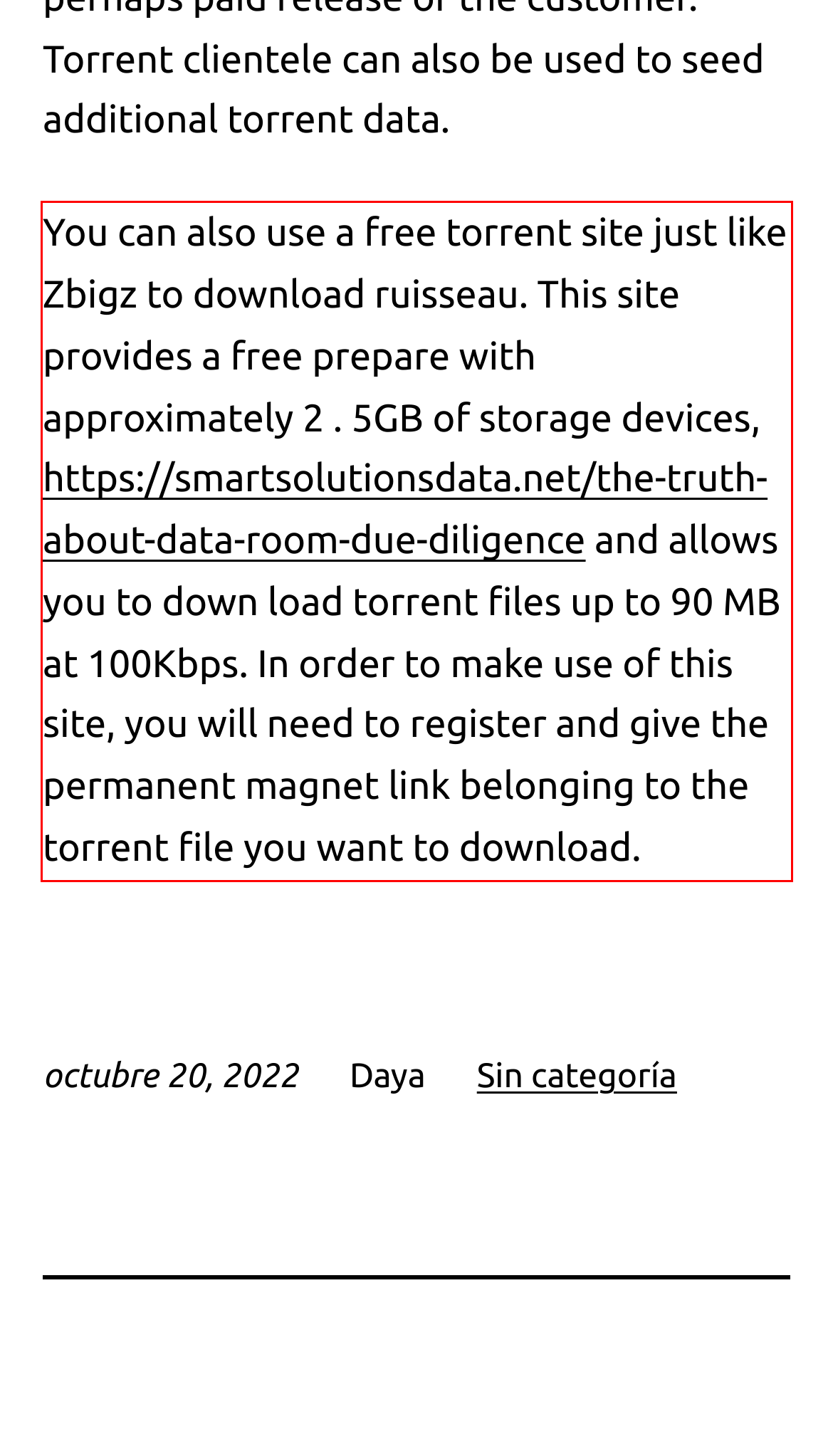You have a screenshot of a webpage with a red bounding box. Use OCR to generate the text contained within this red rectangle.

You can also use a free torrent site just like Zbigz to download ruisseau. This site provides a free prepare with approximately 2 . 5GB of storage devices, https://smartsolutionsdata.net/the-truth-about-data-room-due-diligence and allows you to down load torrent files up to 90 MB at 100Kbps. In order to make use of this site, you will need to register and give the permanent magnet link belonging to the torrent file you want to download.